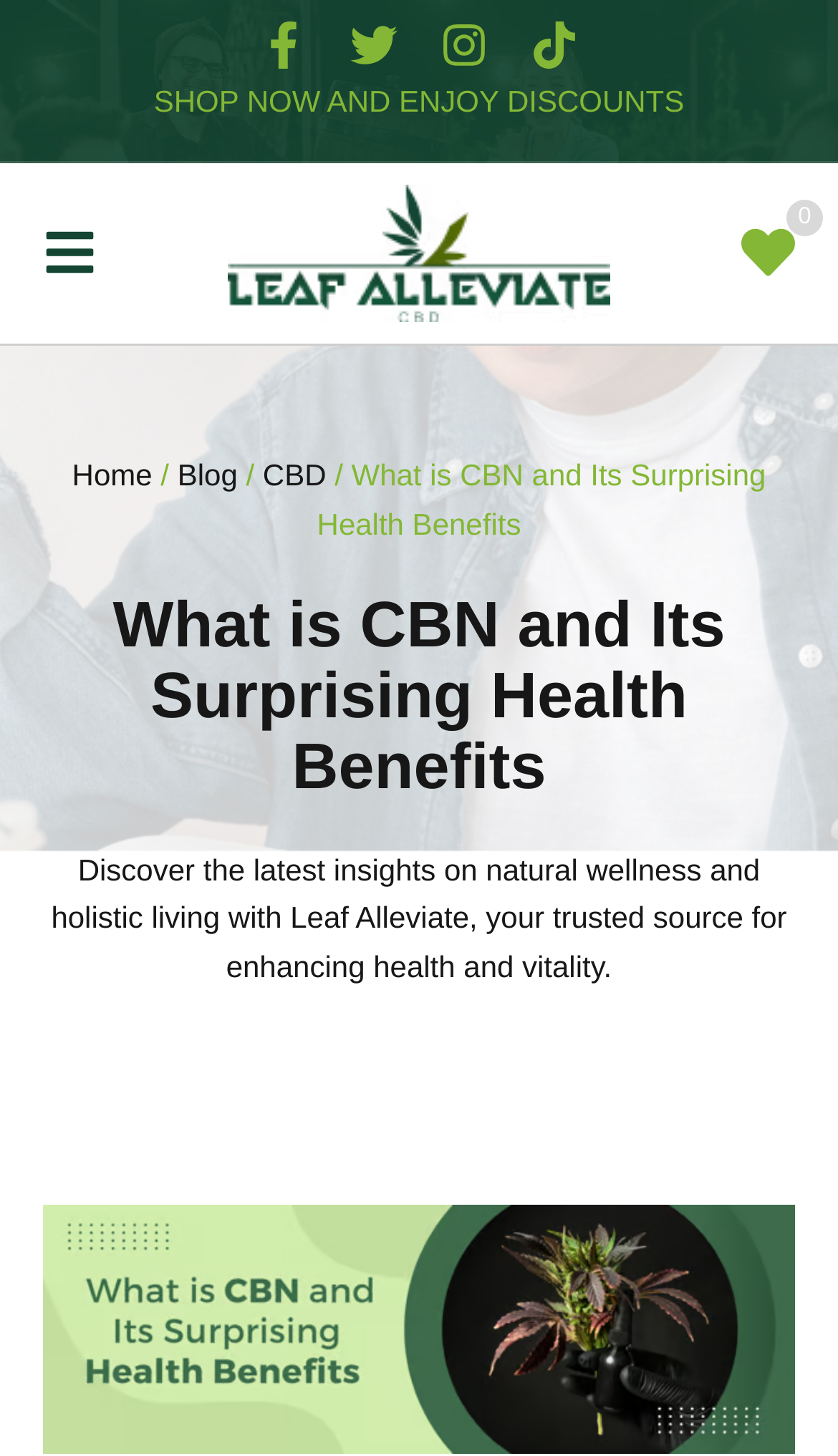What is the text of the static text above the 'SHOP NOW AND ENJOY DISCOUNTS' link?
Answer with a single word or phrase by referring to the visual content.

None